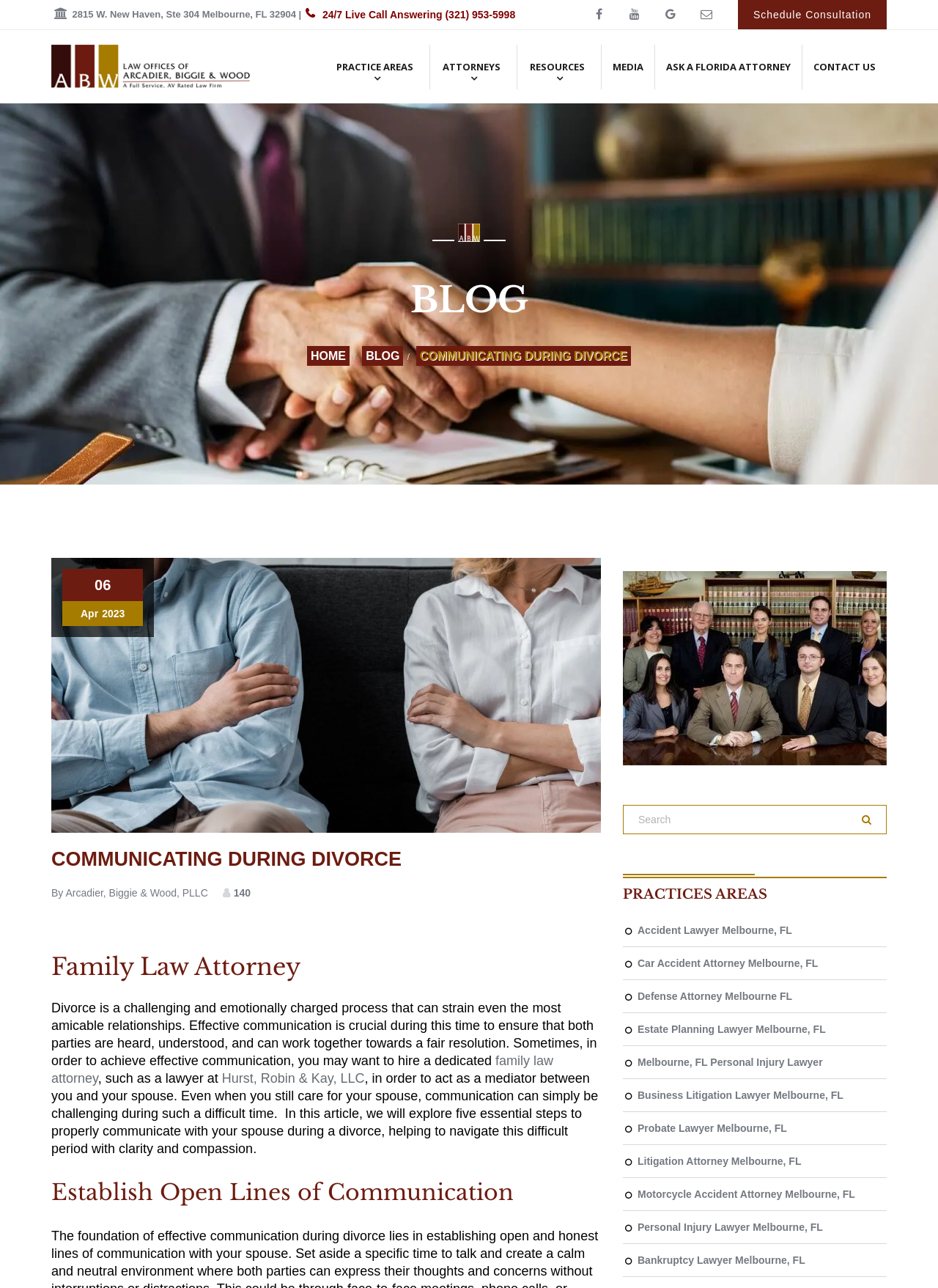What is the purpose of hiring a family law attorney during a divorce?
Kindly offer a detailed explanation using the data available in the image.

I found the purpose of hiring a family law attorney by reading the paragraph that says 'Sometimes, in order to achieve effective communication, you may want to hire a dedicated family law attorney, such as a lawyer at Hurst, Robin & Kay, LLC, in order to act as a mediator between you and your spouse.'